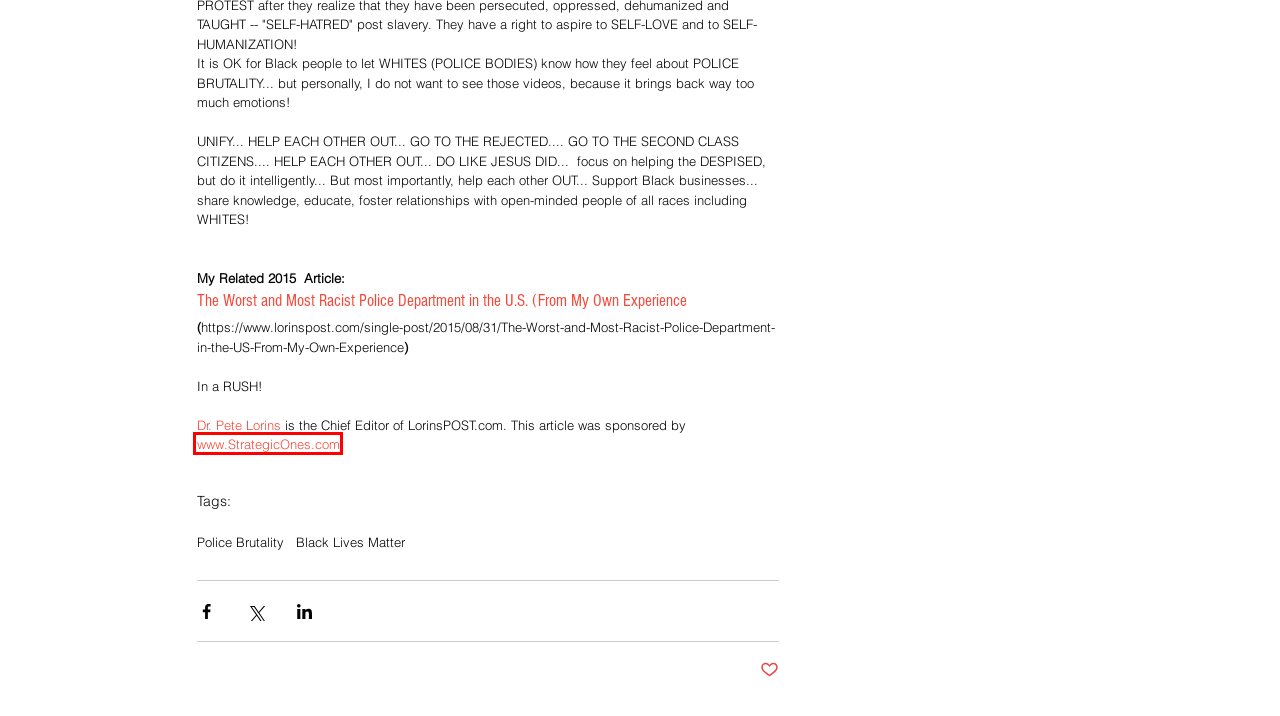Analyze the screenshot of a webpage with a red bounding box and select the webpage description that most accurately describes the new page resulting from clicking the element inside the red box. Here are the candidates:
A. Contact | lorinspost
B. LorinsFAITH.com :: Minimizing homelessness, despair and other disadvantages
C. About | lorinspost
D. Dr. Pete Lorins :: Multi-Industry Consultant
E. The Worst and Most Racist Police Department in the U.S. (From My Own Experience)
F. The LorinsPOST
G. Black Lives Matter | lorinspost
H. Police Brutality | lorinspost

B